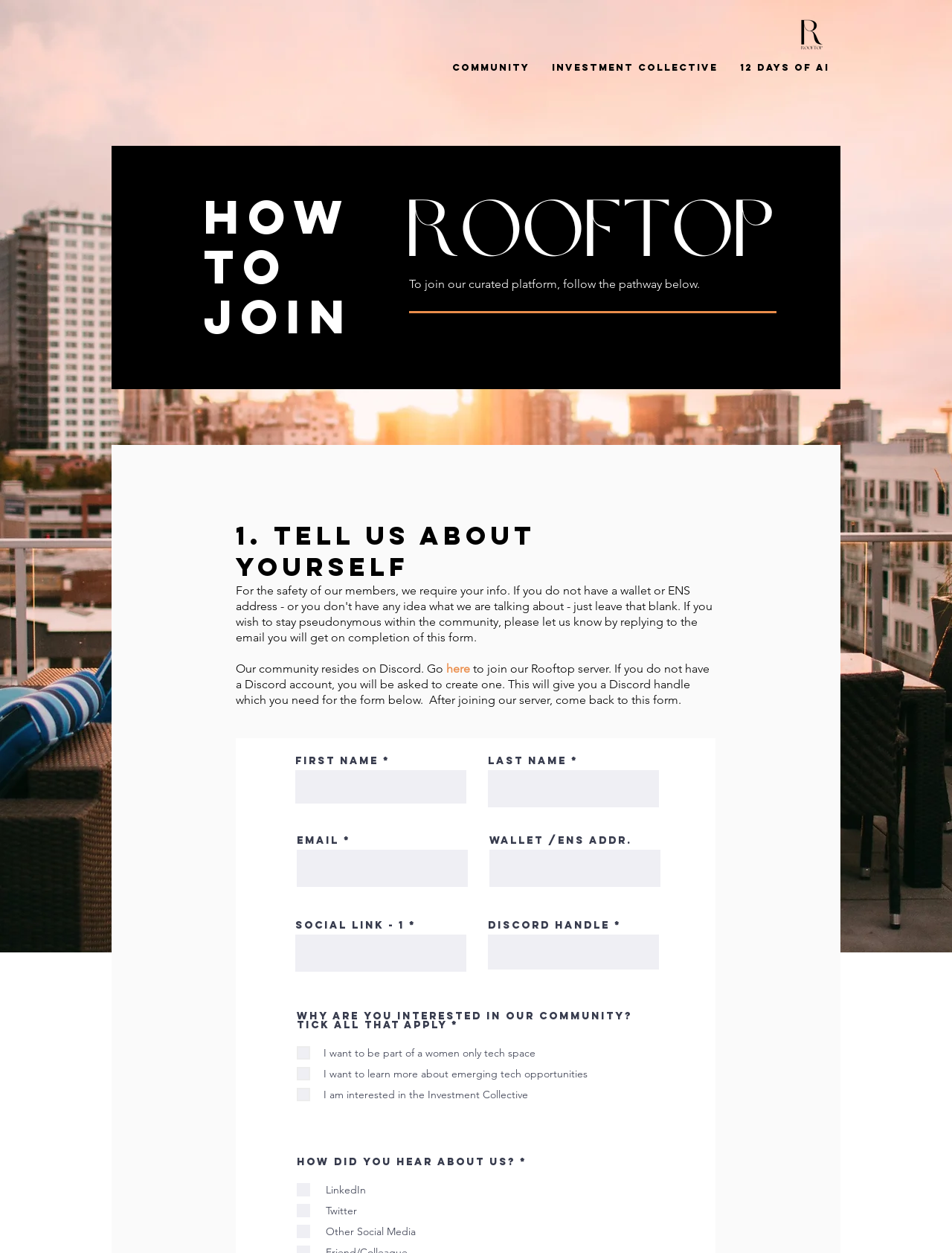Provide a brief response to the question below using a single word or phrase: 
What is required to join the Rooftop server?

Discord account